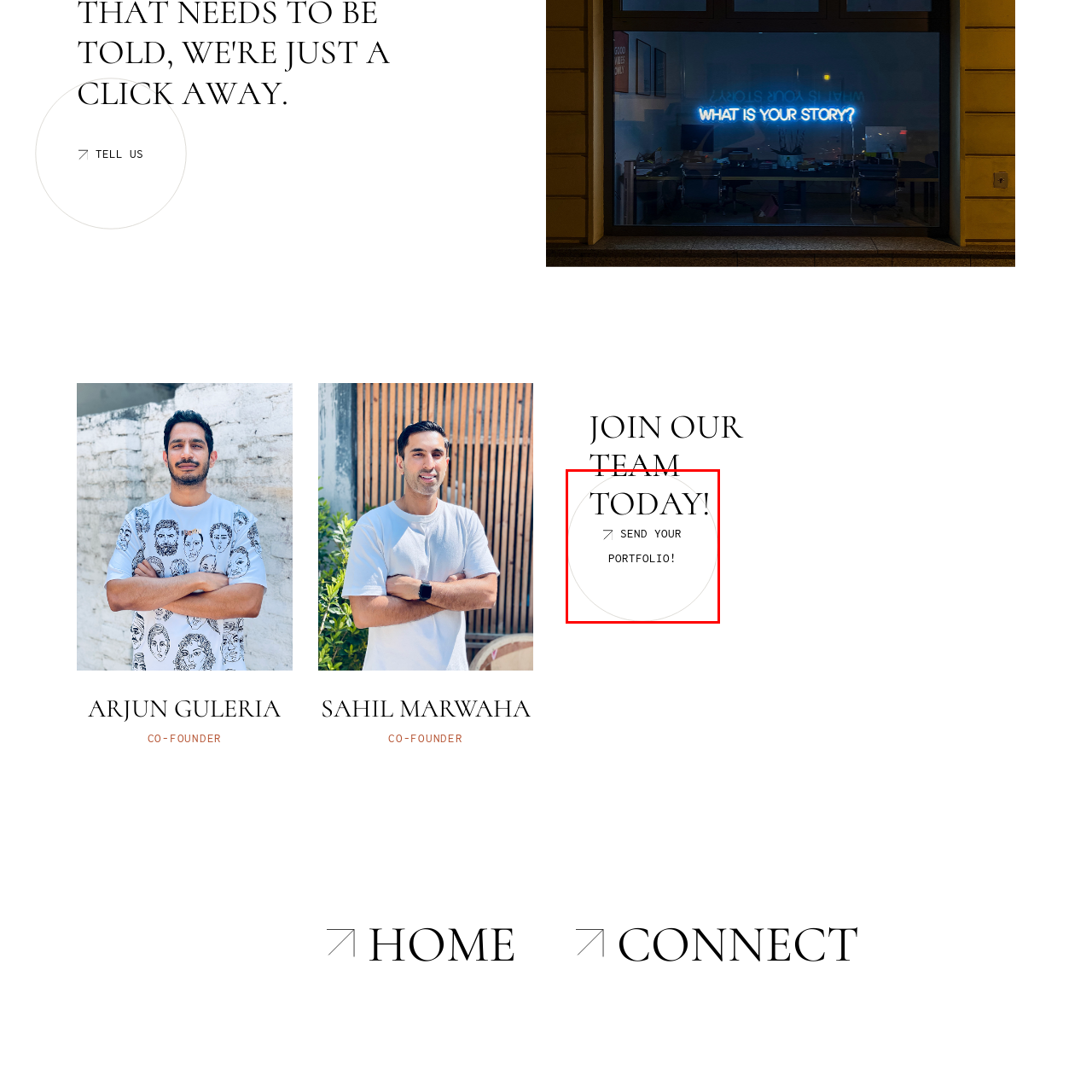Give a detailed account of the scene depicted within the red boundary.

The image features a circular design that prominently displays the text "JOIN OUR TEAM TODAY!" in a bold font at the top. Below this heading, there is an arrow pointing to the right, accompanied by the instruction "SEND YOUR PORTFOLIO!" in a clean and inviting style. This layout encourages potential candidates to take action and submit their work, effectively inviting them to become part of the team. The overall aesthetic is modern and engaging, designed to capture attention and motivate viewers to respond.